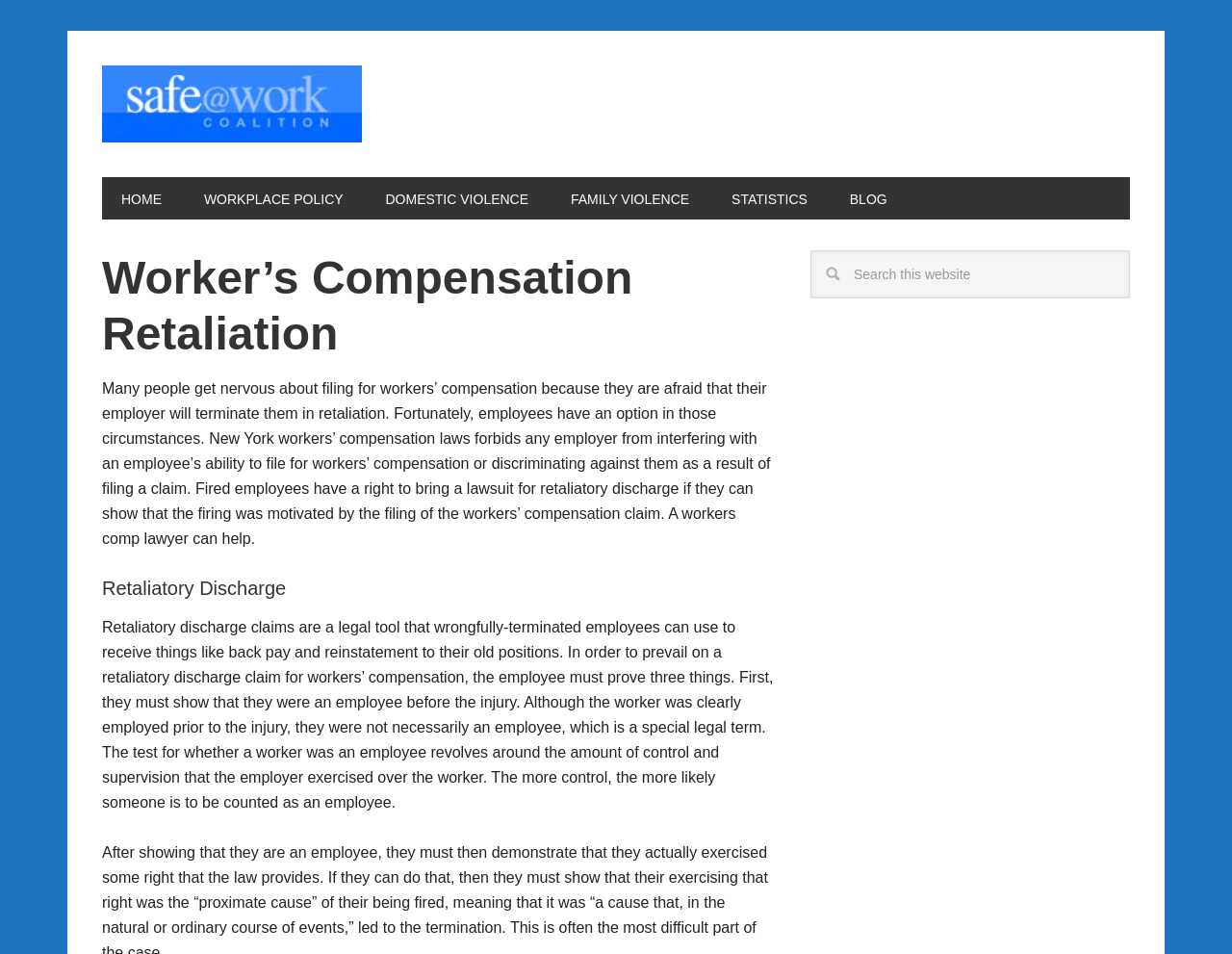Find the bounding box coordinates of the clickable element required to execute the following instruction: "go to 'WORKPLACE POLICY' page". Provide the coordinates as four float numbers between 0 and 1, i.e., [left, top, right, bottom].

[0.15, 0.186, 0.294, 0.23]